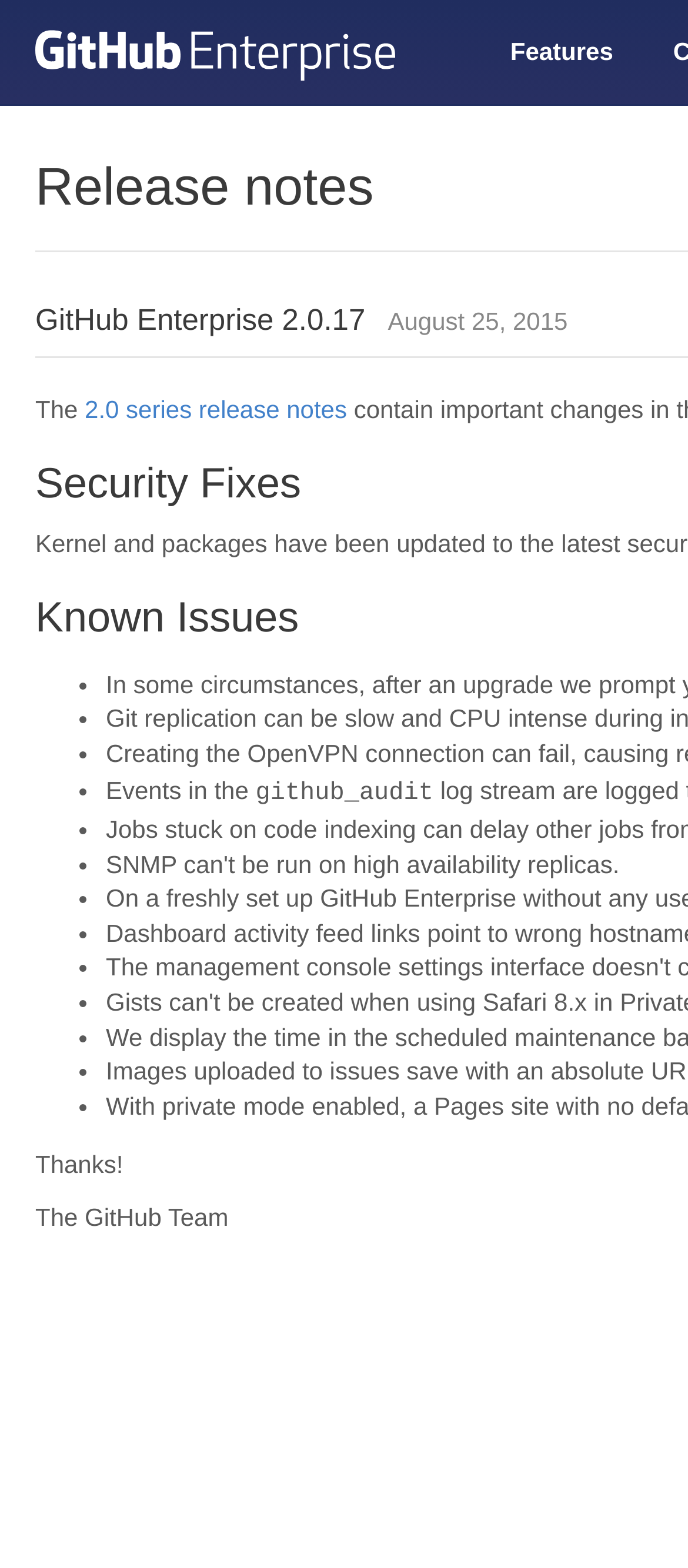Please provide a short answer using a single word or phrase for the question:
What is the first feature listed?

Events in the github_audit